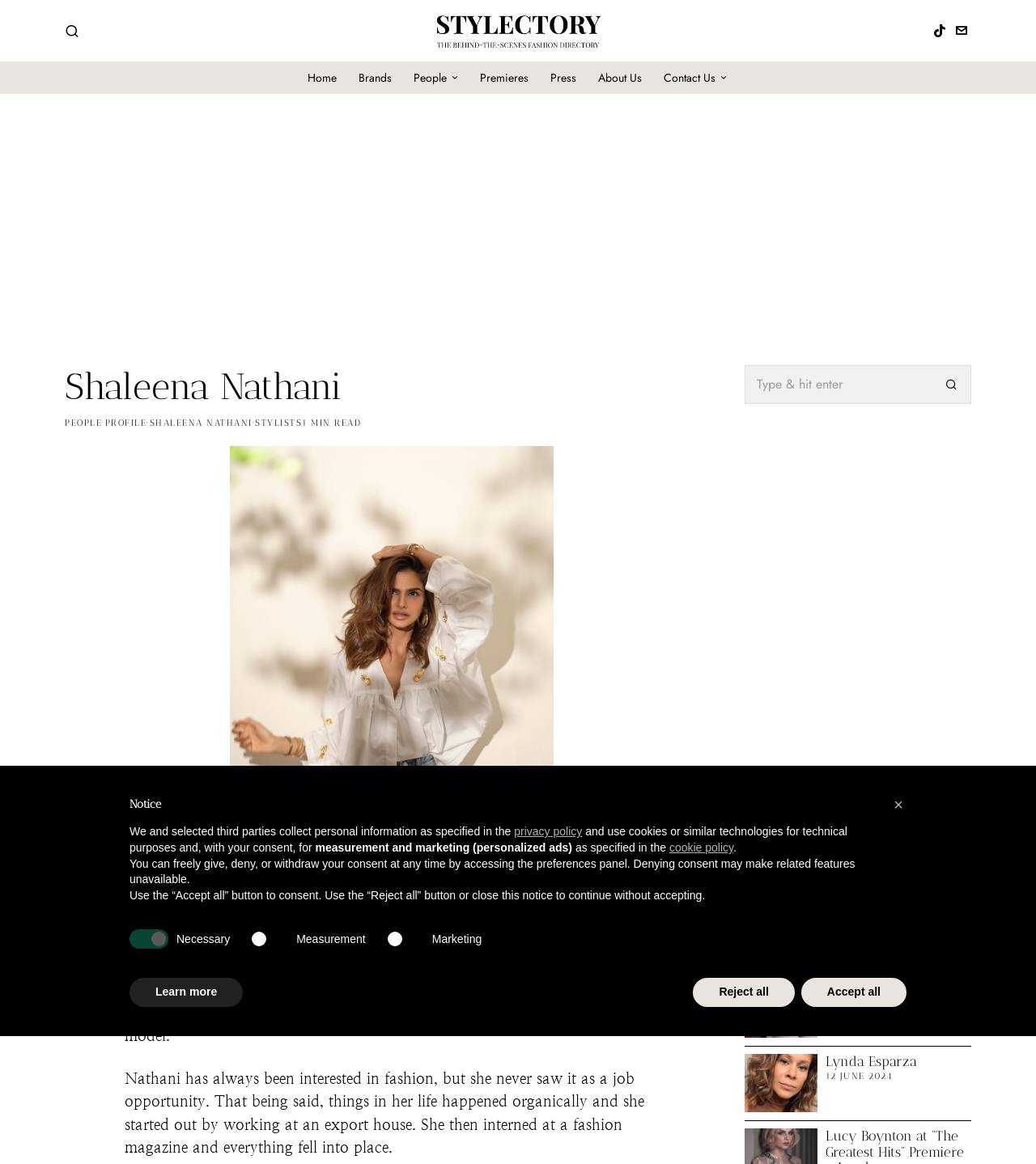Using the details from the image, please elaborate on the following question: What is the title of the latest post?

The latest post is located in the 'LATEST POSTS' section of the webpage, and the title of the post is 'Dwyane Wade at MET Gala 2024' which is a link.